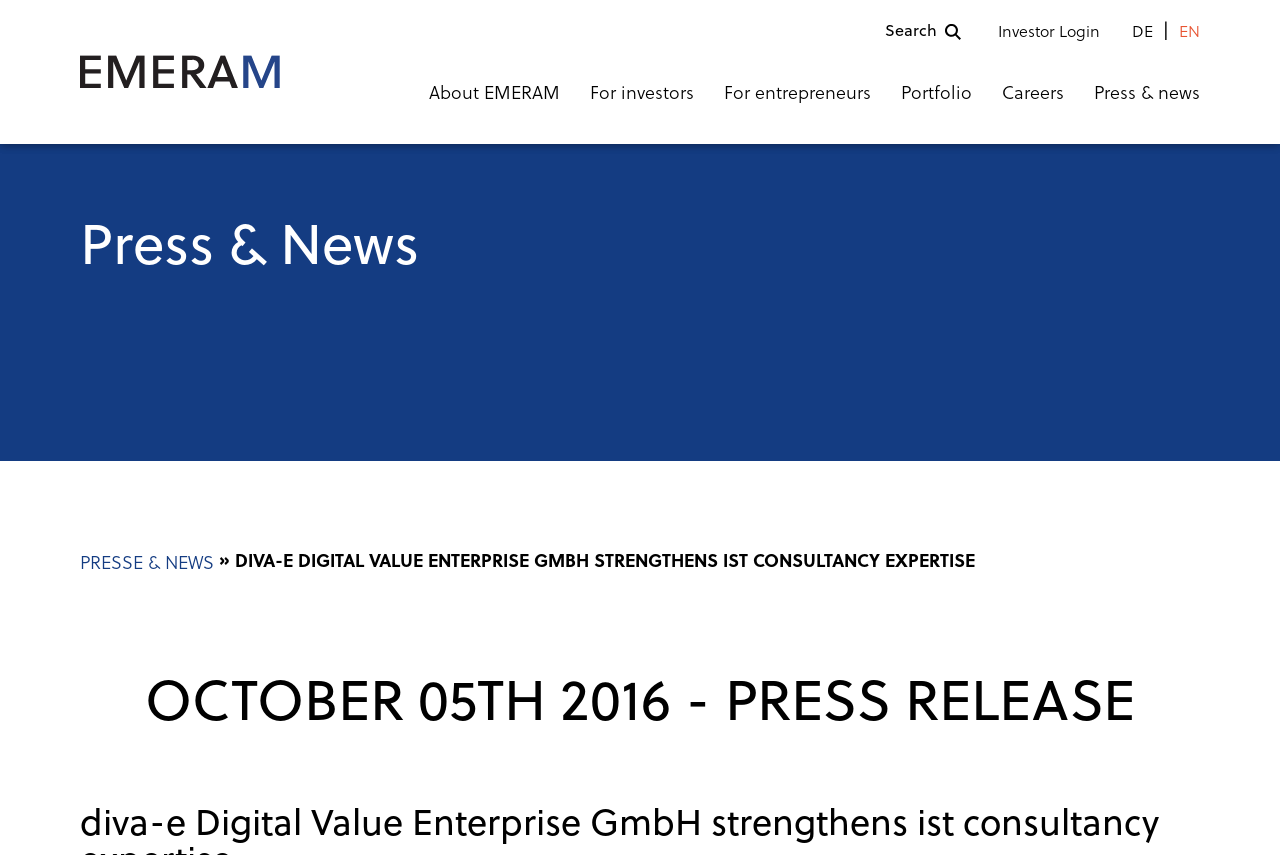Extract the heading text from the webpage.

Press & News